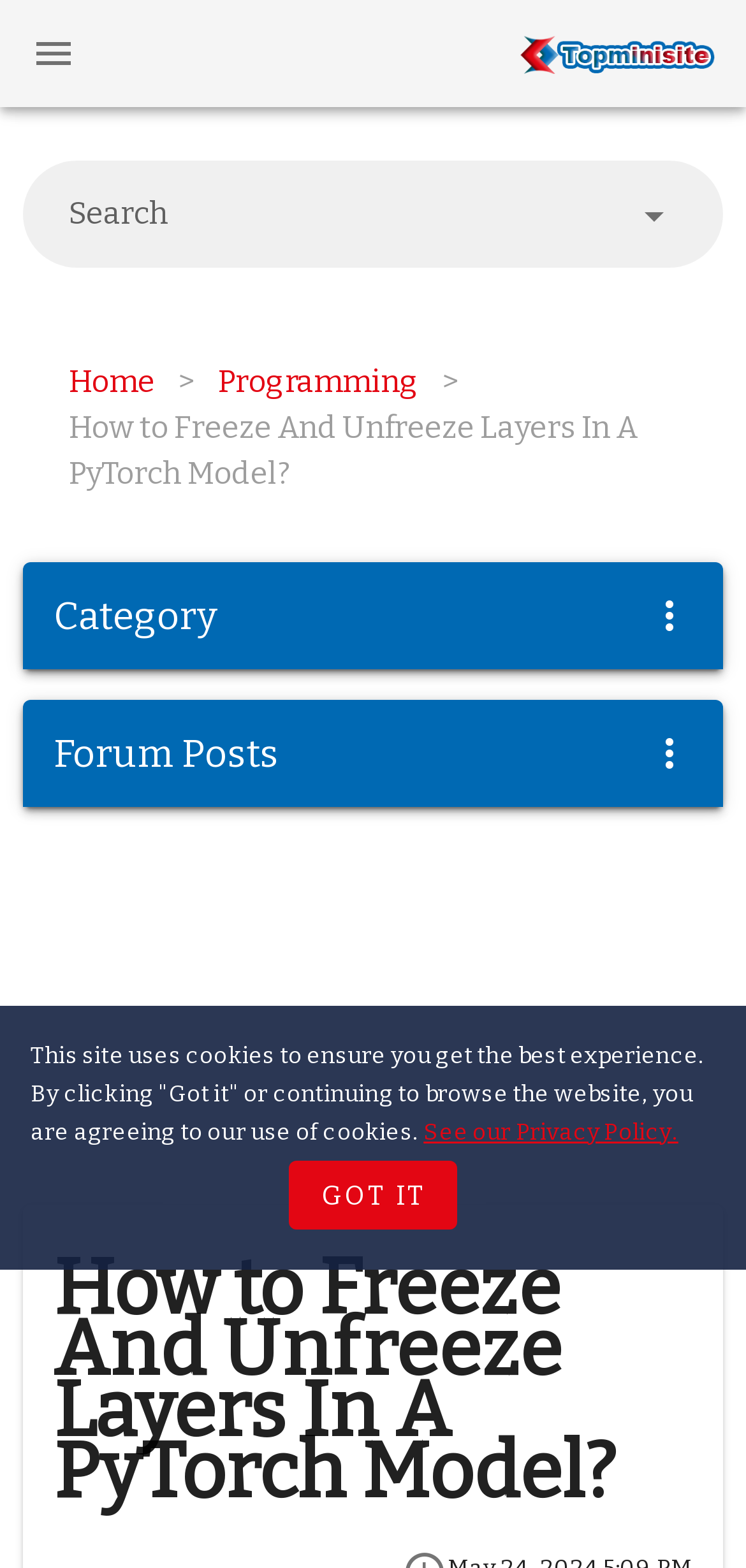Determine the bounding box coordinates of the clickable element necessary to fulfill the instruction: "Enter search query". Provide the coordinates as four float numbers within the 0 to 1 range, i.e., [left, top, right, bottom].

[0.092, 0.132, 0.764, 0.171]